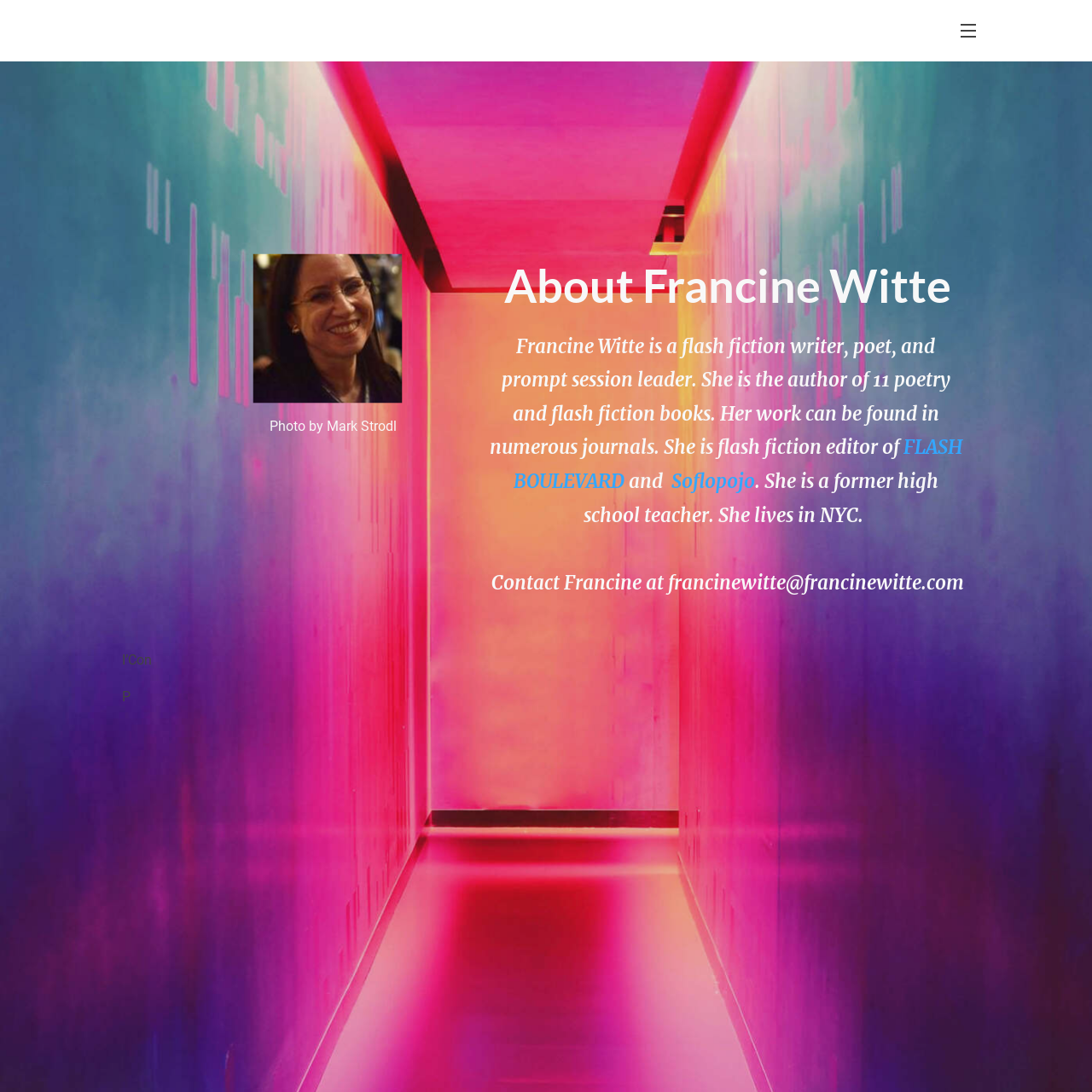Construct a comprehensive description capturing every detail on the webpage.

The webpage is about Francine Witte, a flash fiction writer, poet, and former high school teacher. At the top-left corner, there is a small image, likely a profile picture, with a caption "Photo by Mark Strodl" below it. To the right of the image, there is a heading that reads "About Francine Witte". 

Below the heading, there is a paragraph of text that describes Francine Witte's background, including her profession, the number of books she has authored, and her work in journals. Within this paragraph, there are two links: "FLASH BOULEVARD" and "Soflopojo", which are likely related to her work or publications. 

Further down, there is another paragraph of text that mentions Francine Witte's past experience as a high school teacher and her current residence in NYC. 

On the lower-left side of the page, there is a section with contact information, including a label "Contact Francine at" and an email address "francinewitte@francinewitte.com" in the form of a link. 

At the bottom-left corner, there are two small static texts, "I’Con" and "P", which may be icons or abbreviations, but their exact meaning is unclear.